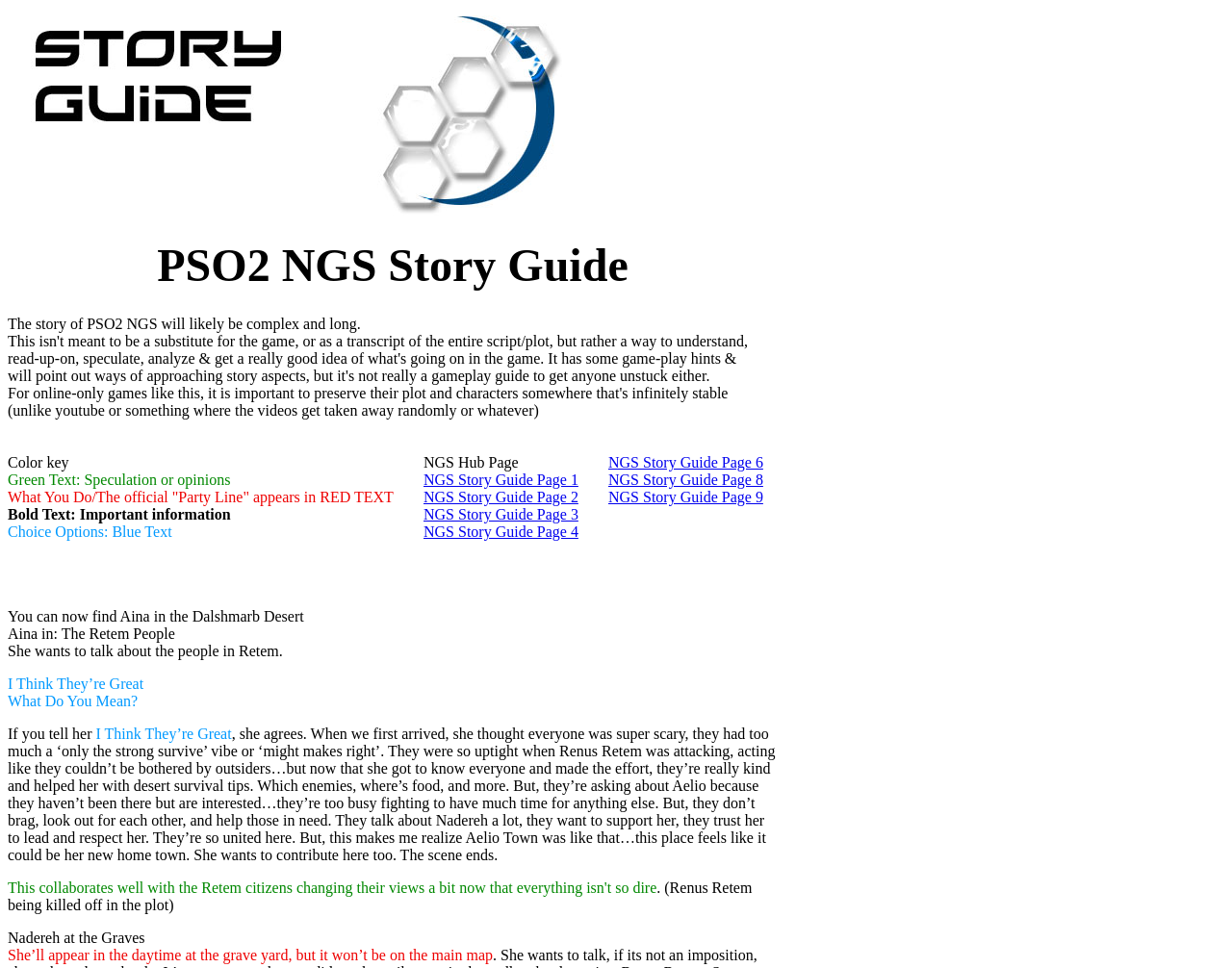How many story guide pages are linked on this page?
Answer briefly with a single word or phrase based on the image.

9